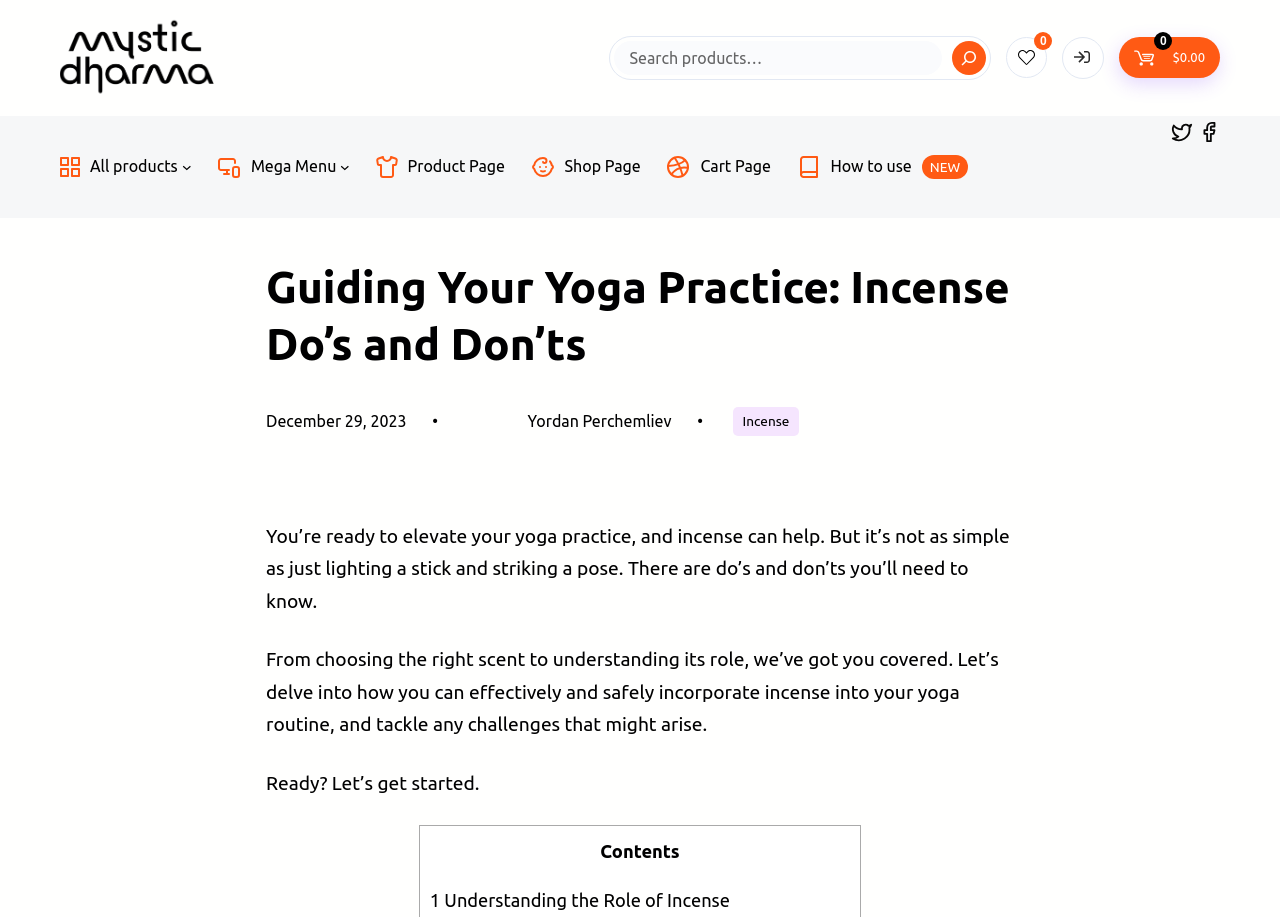Describe all significant elements and features of the webpage.

This webpage is about guiding yoga practice with incense, specifically discussing the do's and don'ts of using incense in yoga. At the top left, there is a logo of "Mystic Dharma Store" with a link to the store's homepage. Next to it, there is a search bar with a search button. On the top right, there are links to login, cart, and social media platforms like Twitter and Facebook.

Below the top navigation bar, there is a main menu with links to various product categories, including blenders, mixers, furniture, and more. Some of these categories have submenus with additional links.

The main content of the page starts with a heading "Guiding Your Yoga Practice: Incense Do’s and Don’ts" followed by the date "December 29, 2023" and the author's name "Yordan Perchemliev". The article begins with an introduction to using incense in yoga practice, explaining that it's not as simple as just lighting a stick and striking a pose. There are do's and don'ts to know, and the article aims to cover choosing the right scent, understanding its role, and safely incorporating incense into yoga routine.

The article is divided into sections, with a table of contents at the bottom. Each section has a heading, and the content is written in a clear and concise manner. There are no images in the main content area, but there are links to related topics and products throughout the article.